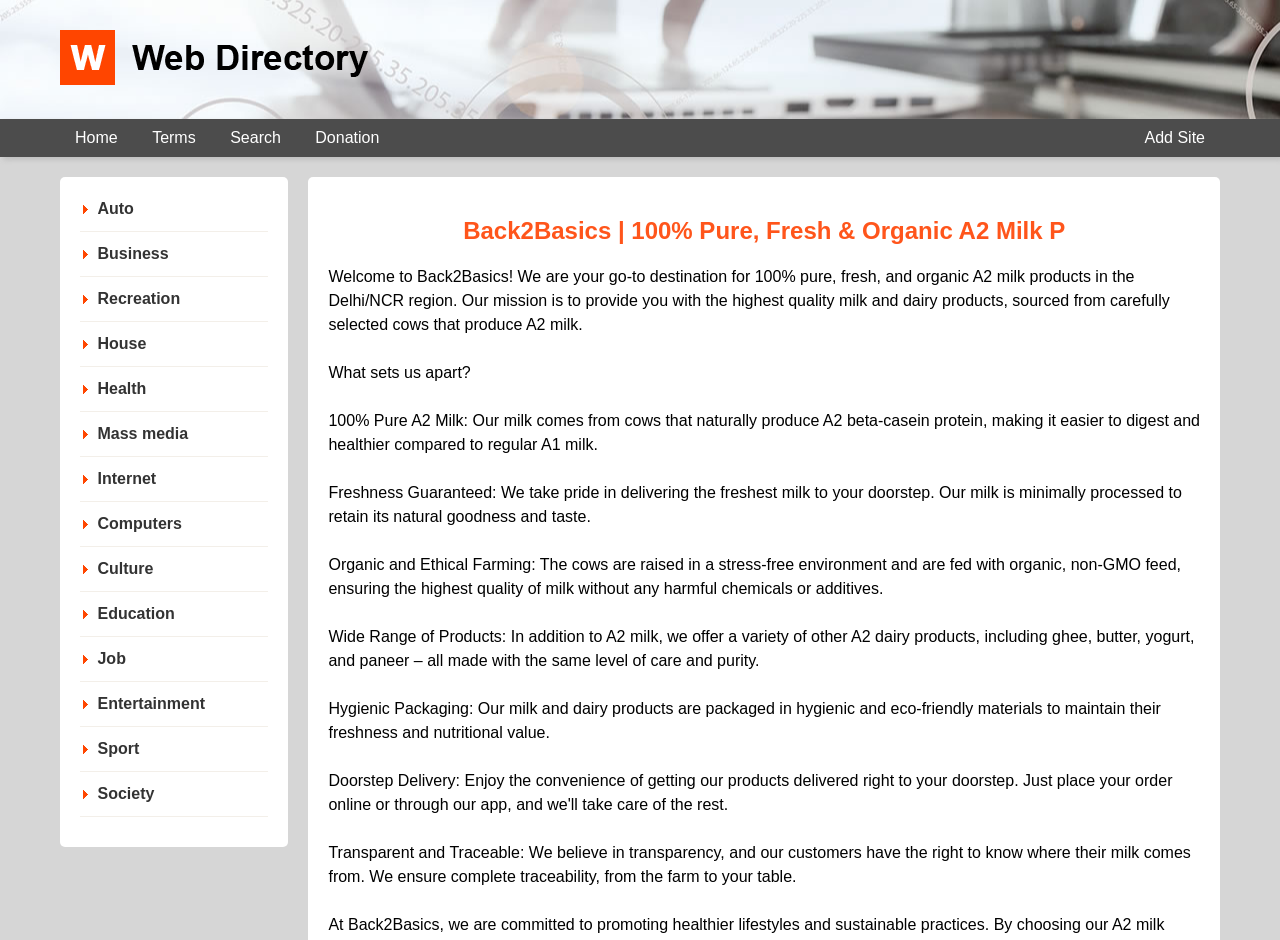Identify the bounding box coordinates for the UI element described as: "Health". The coordinates should be provided as four floats between 0 and 1: [left, top, right, bottom].

[0.074, 0.401, 0.117, 0.427]